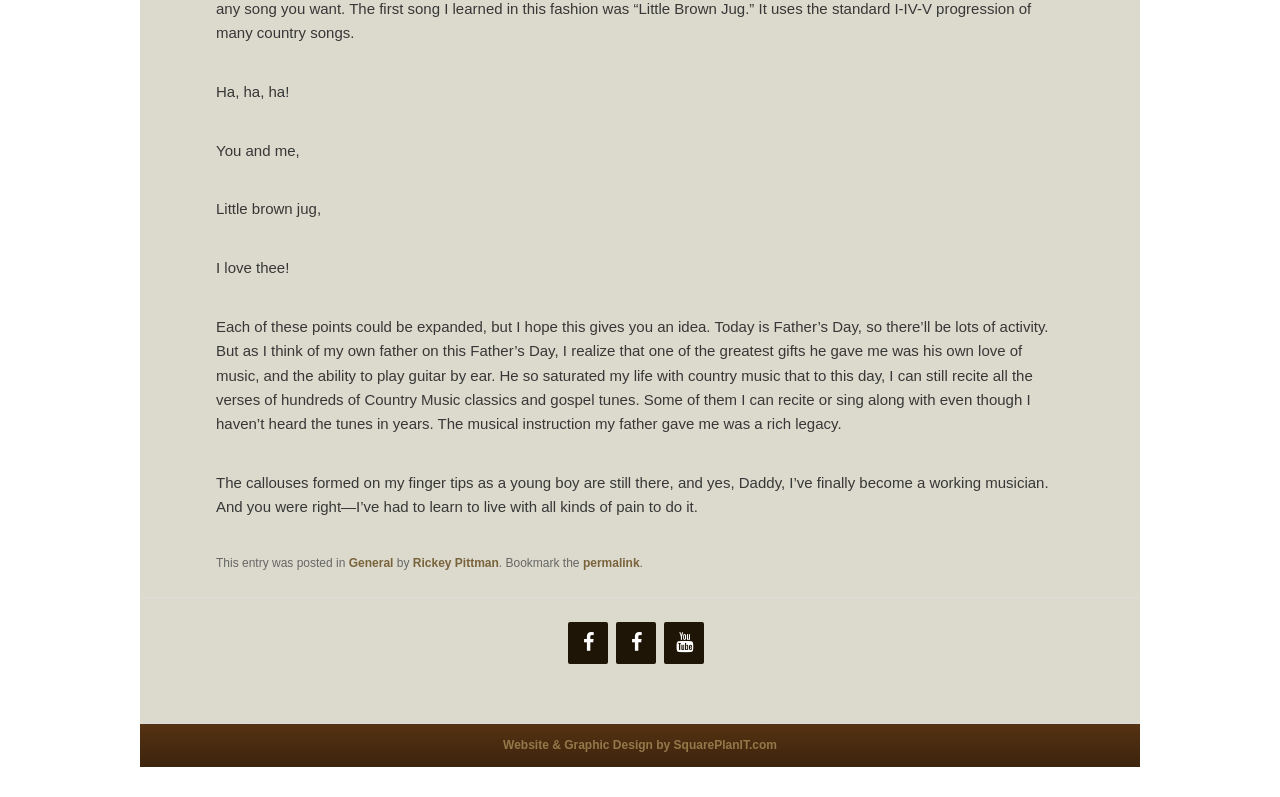Identify the bounding box of the HTML element described here: "aria-label="Facebook" title="Facebook"". Provide the coordinates as four float numbers between 0 and 1: [left, top, right, bottom].

[0.481, 0.78, 0.512, 0.833]